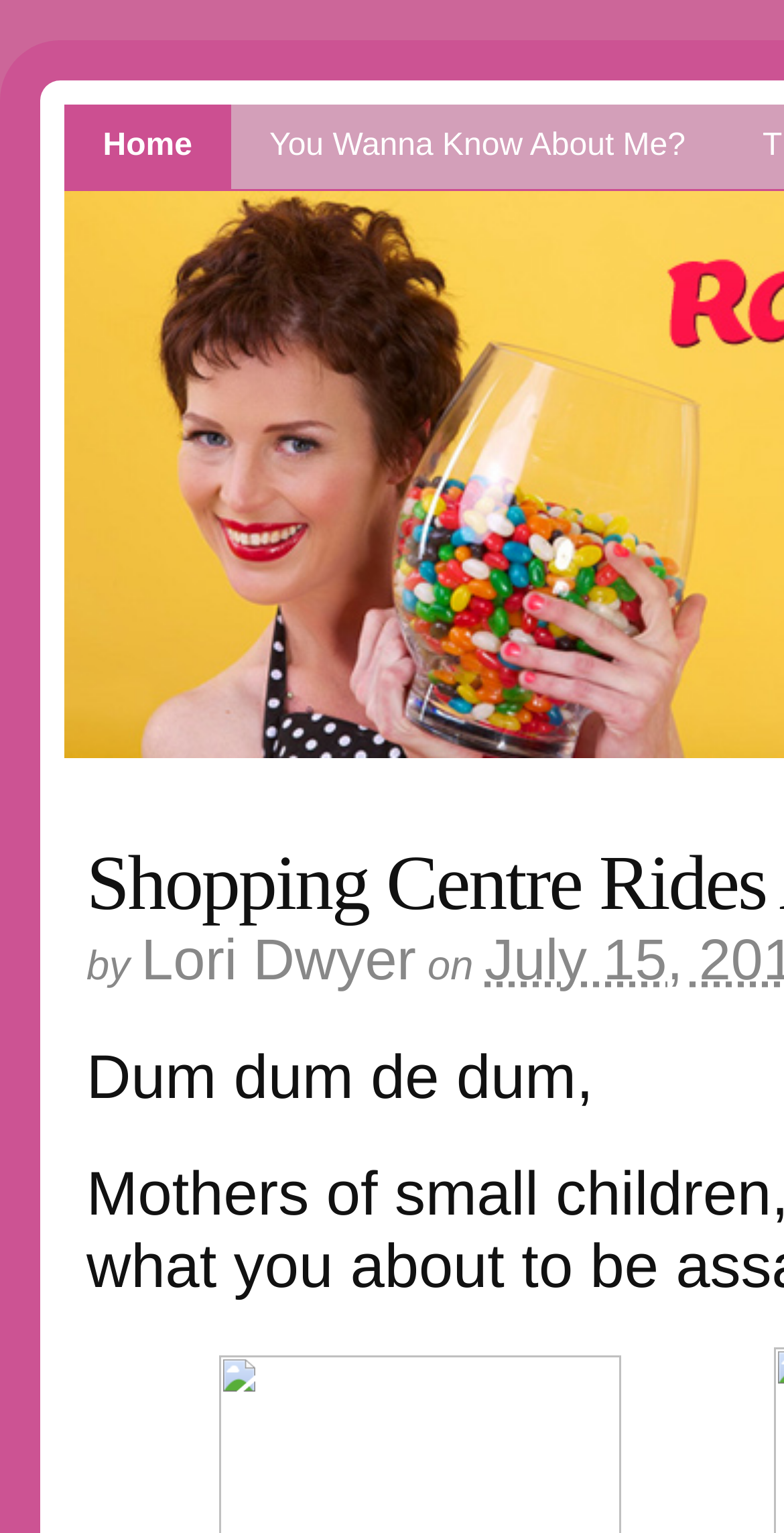What is the title or heading displayed on the webpage?

Shopping Centre Rides Are The Devil Incarnate